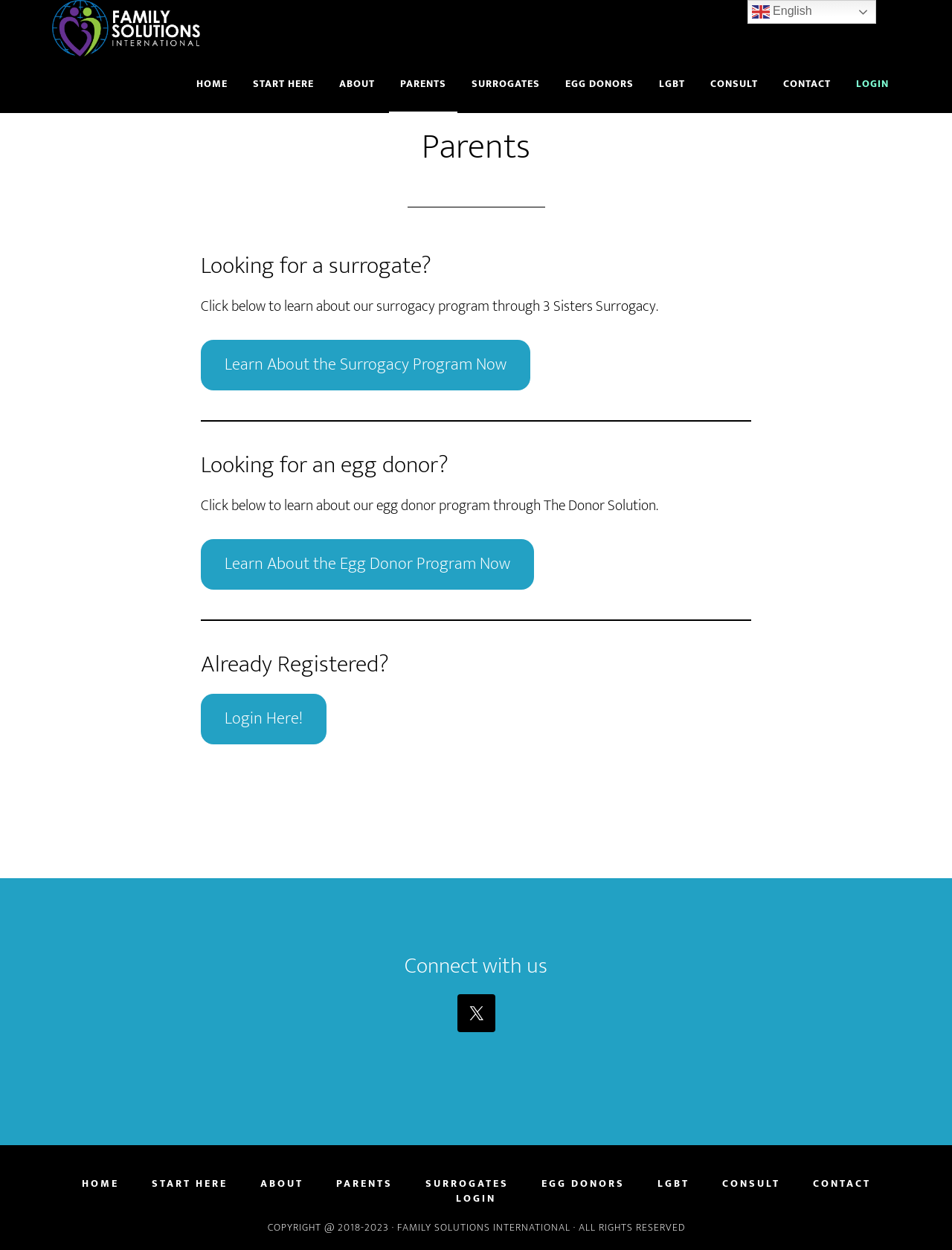Please answer the following question as detailed as possible based on the image: 
What is the copyright information at the bottom of the page?

The copyright information is located at the bottom of the page, and it states that the content is copyrighted from 2018 to 2023, and all rights are reserved by FAMILY SOLUTIONS INTERNATIONAL.